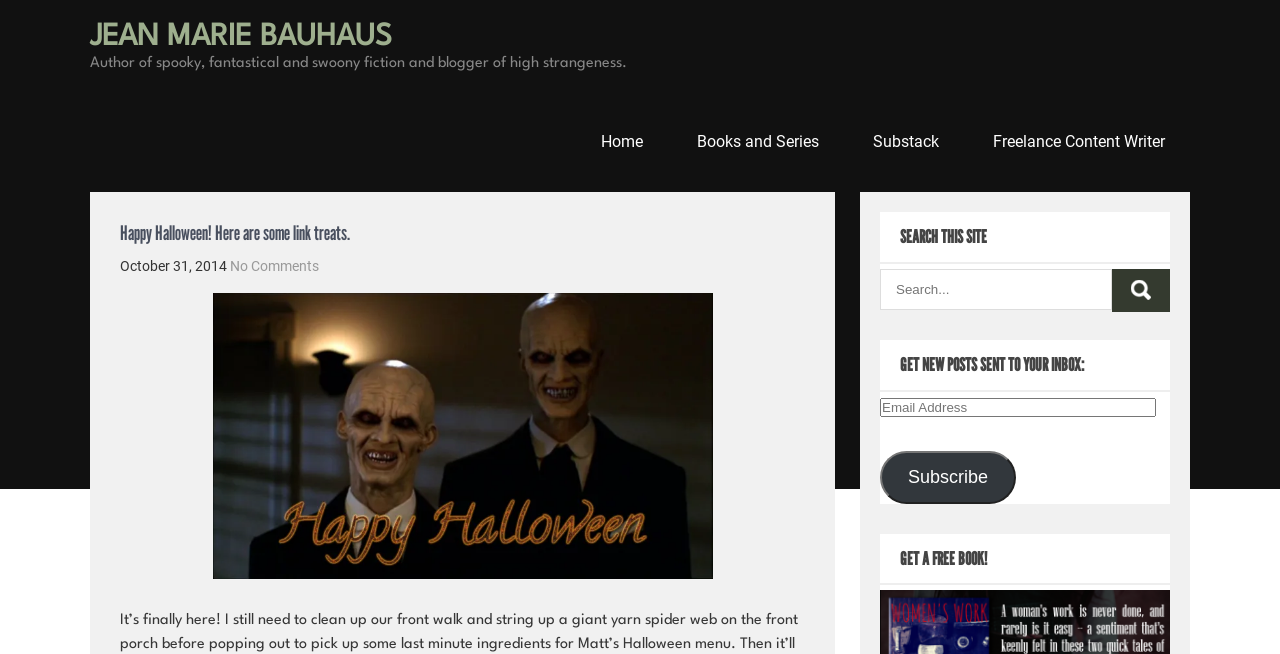Can you determine the bounding box coordinates of the area that needs to be clicked to fulfill the following instruction: "search this site"?

[0.688, 0.411, 0.914, 0.474]